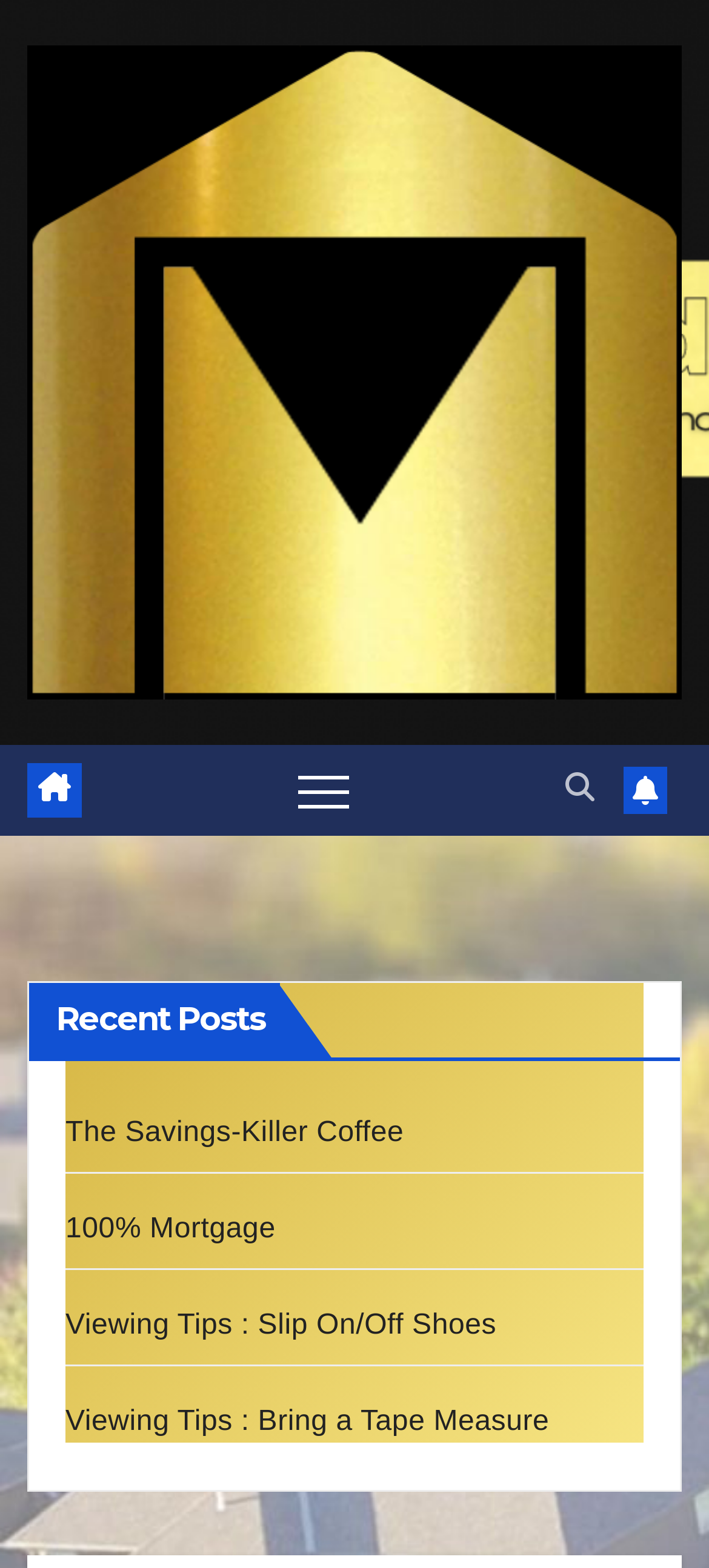Bounding box coordinates are specified in the format (top-left x, top-left y, bottom-right x, bottom-right y). All values are floating point numbers bounded between 0 and 1. Please provide the bounding box coordinate of the region this sentence describes: Next PostNext Windows XP x64

None